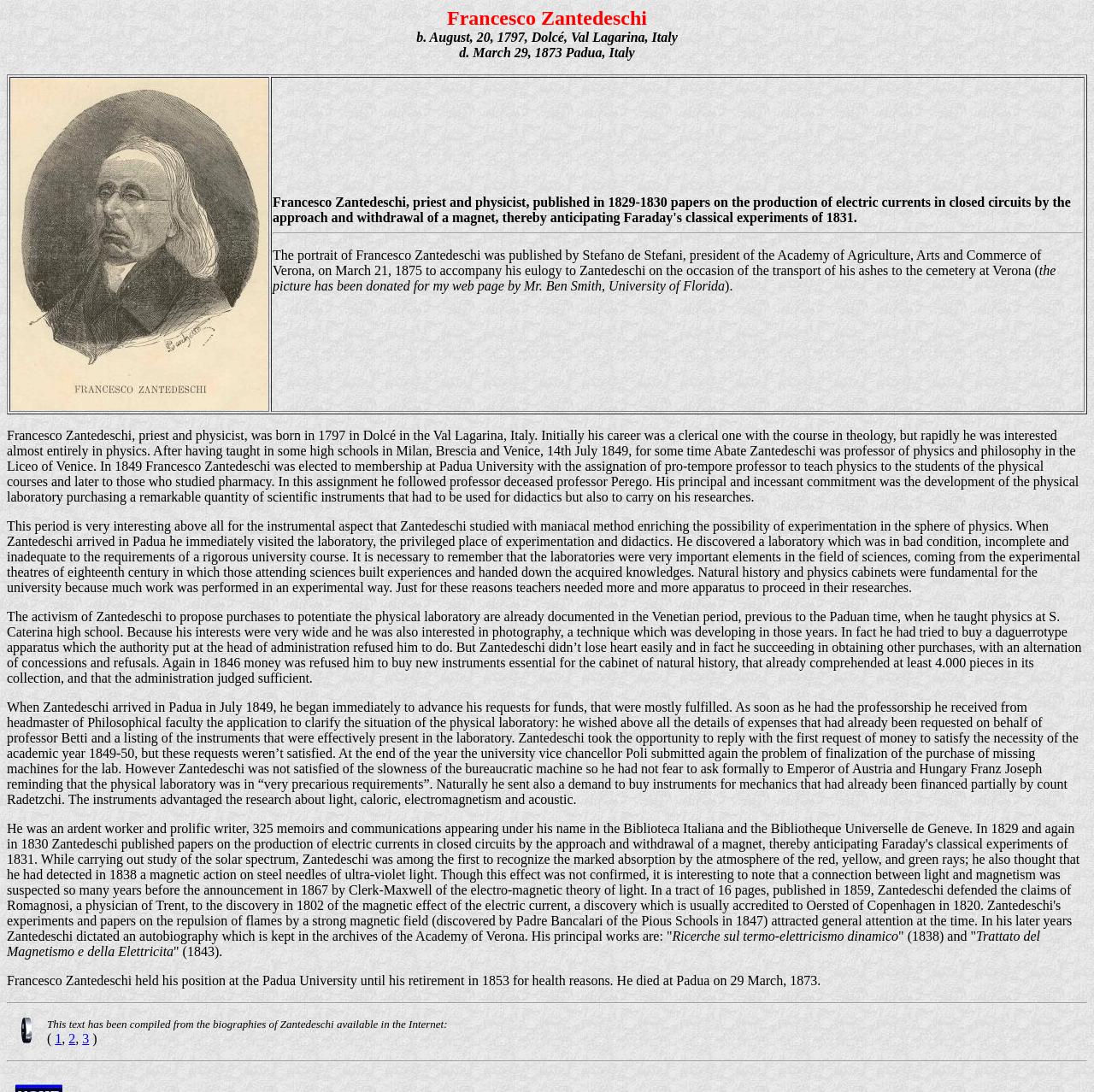How many memoirs and communications did Francesco Zantedeschi publish?
Please elaborate on the answer to the question with detailed information.

The number of memoirs and communications published by Francesco Zantedeschi is mentioned in the StaticText element that describes his prolific writing.